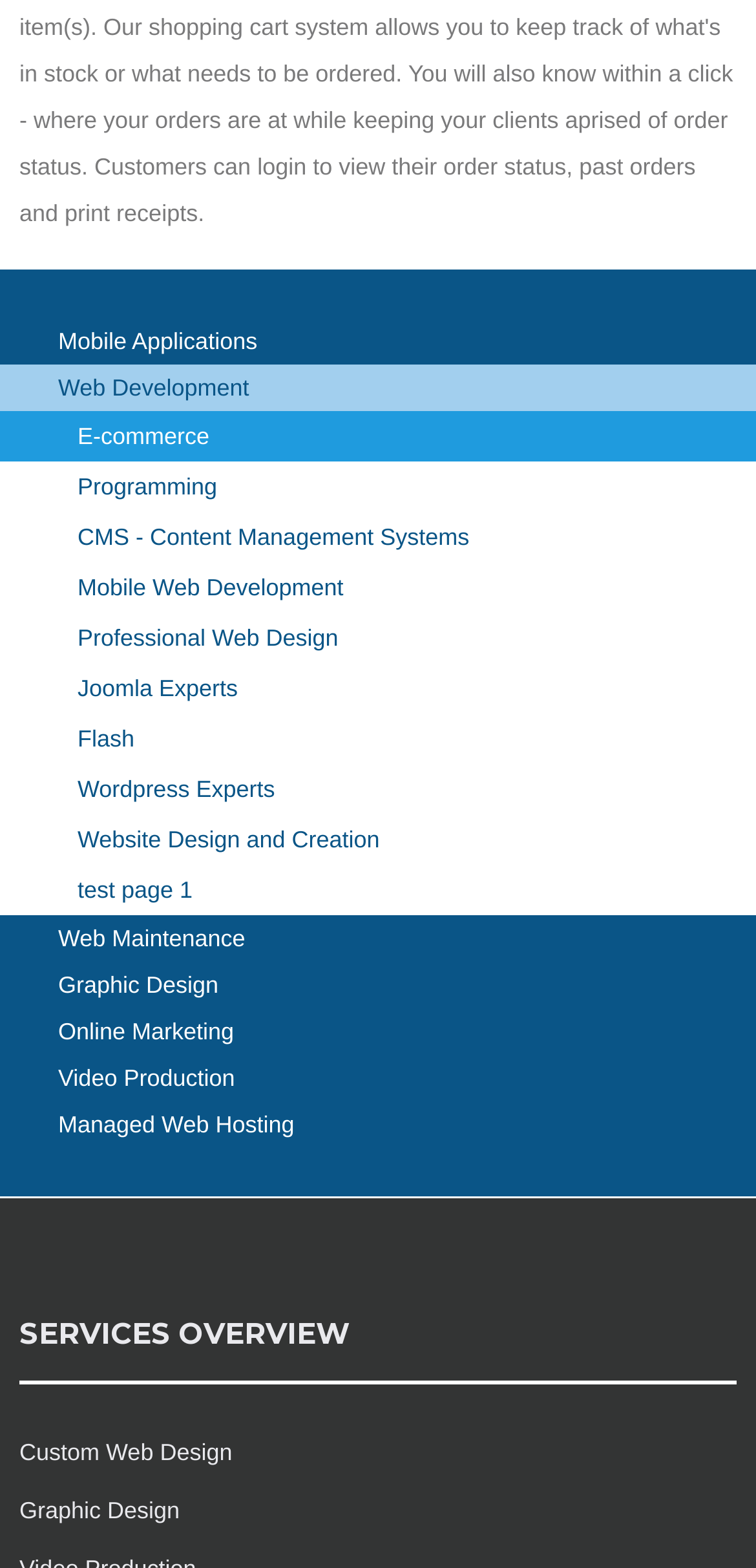Identify the bounding box coordinates of the region that needs to be clicked to carry out this instruction: "Check out Graphic Design". Provide these coordinates as four float numbers ranging from 0 to 1, i.e., [left, top, right, bottom].

[0.026, 0.955, 0.238, 0.972]